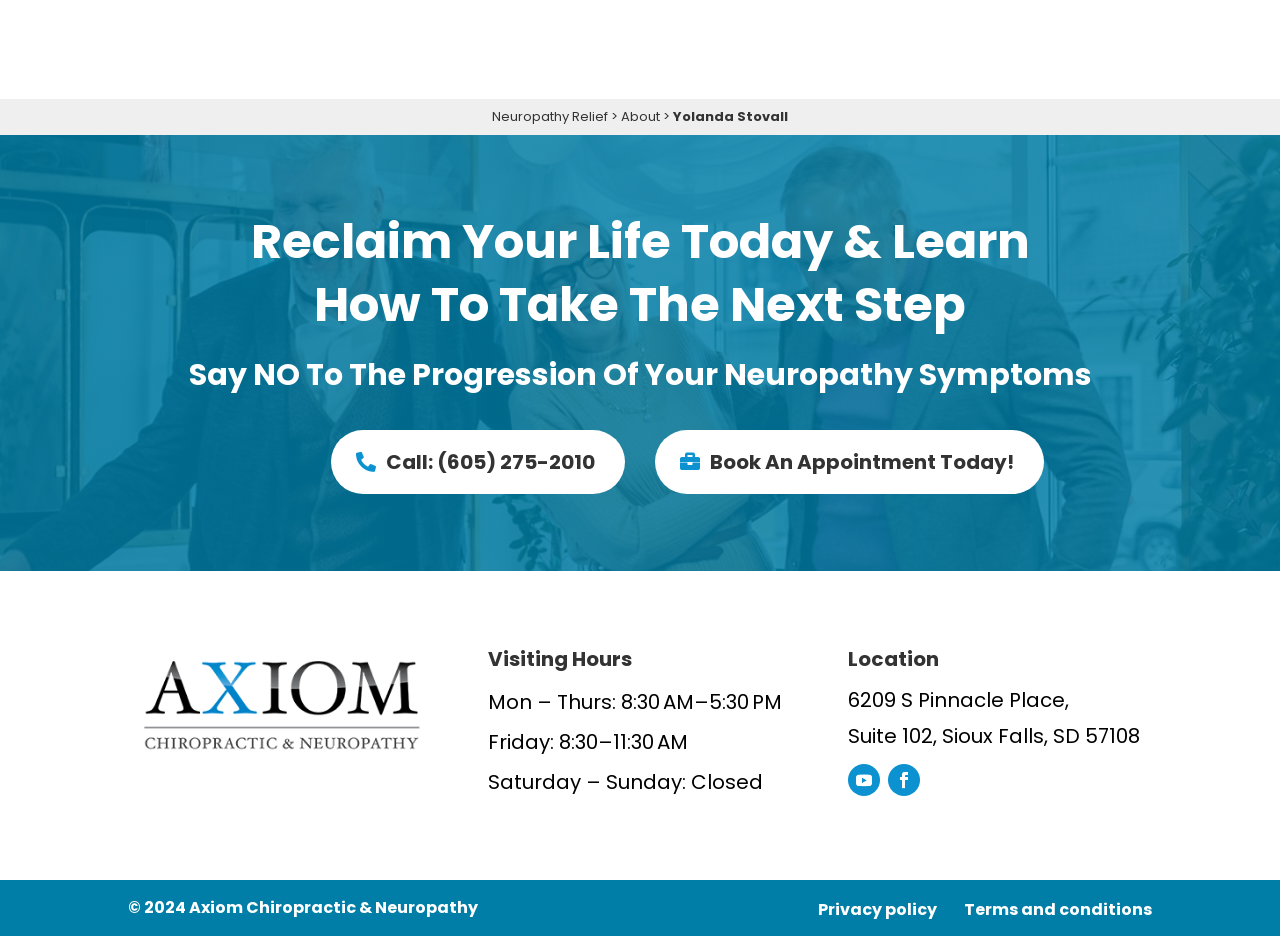Determine the coordinates of the bounding box that should be clicked to complete the instruction: "View Privacy policy". The coordinates should be represented by four float numbers between 0 and 1: [left, top, right, bottom].

[0.639, 0.961, 0.732, 0.982]